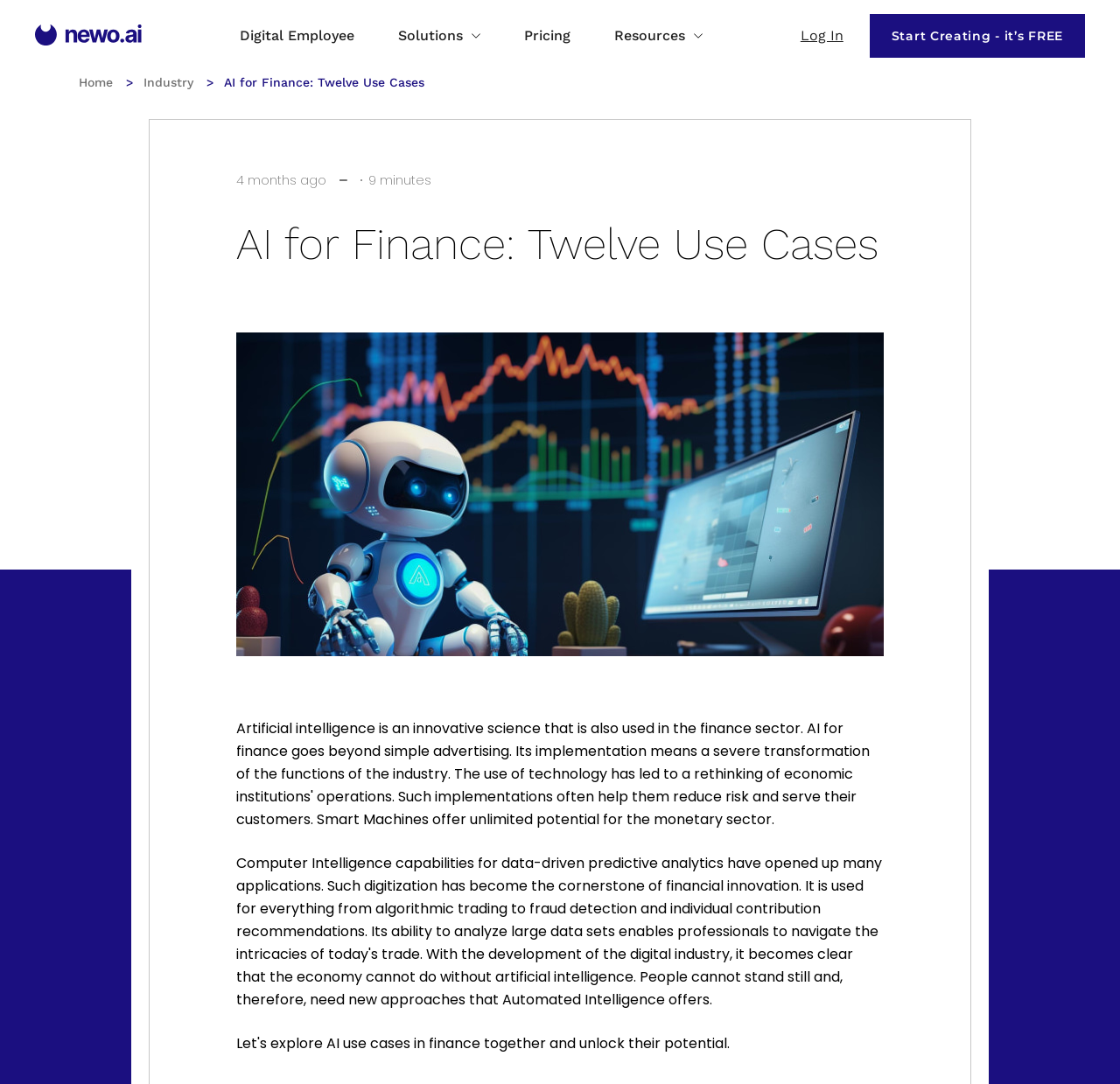Extract the text of the main heading from the webpage.

AI for Finance: Twelve Use Cases